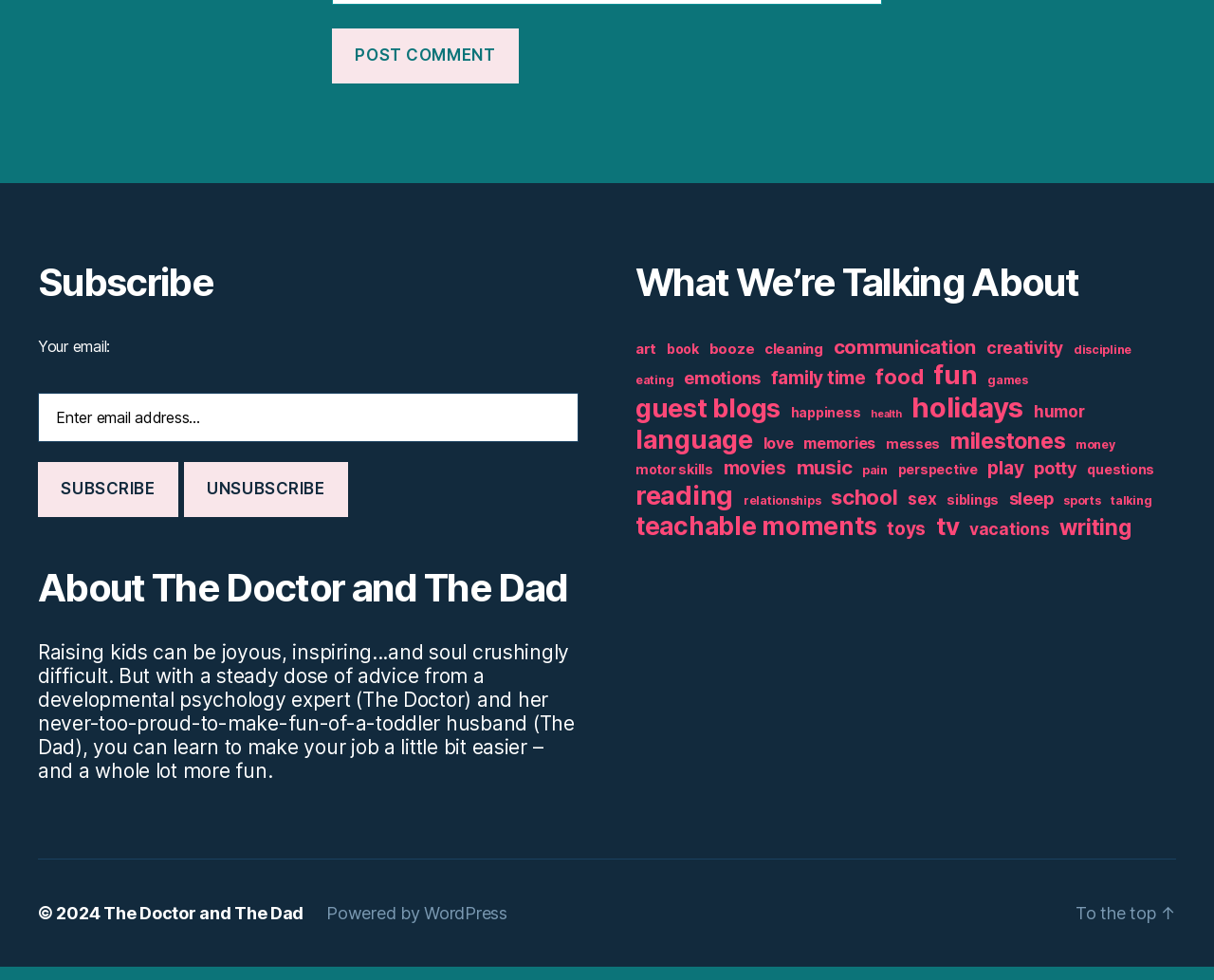Please answer the following question using a single word or phrase: 
What is the purpose of the 'Subscribe' button?

To receive email updates